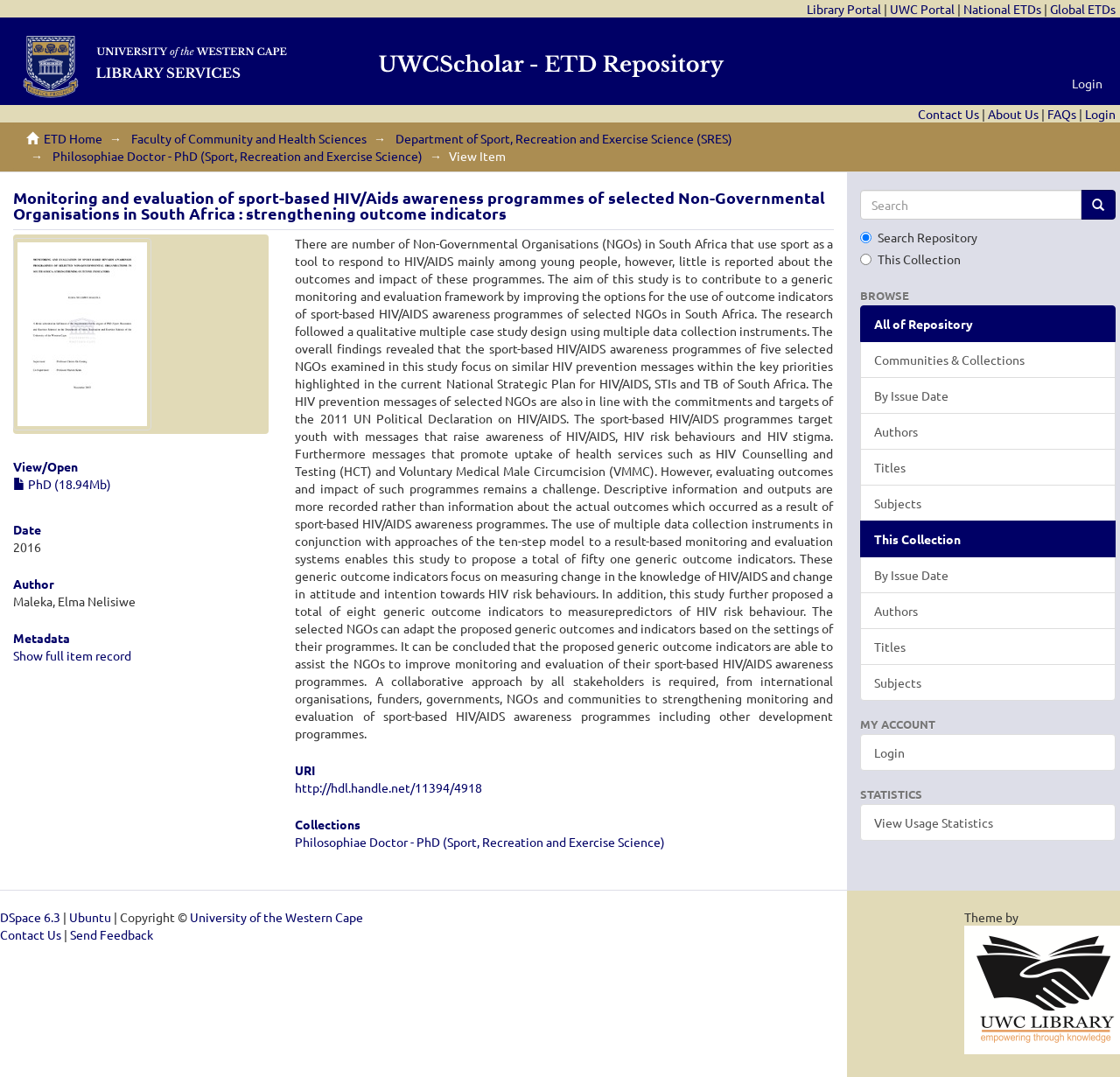What is the theme of the webpage?
Look at the image and answer the question using a single word or phrase.

DSpace 6.3